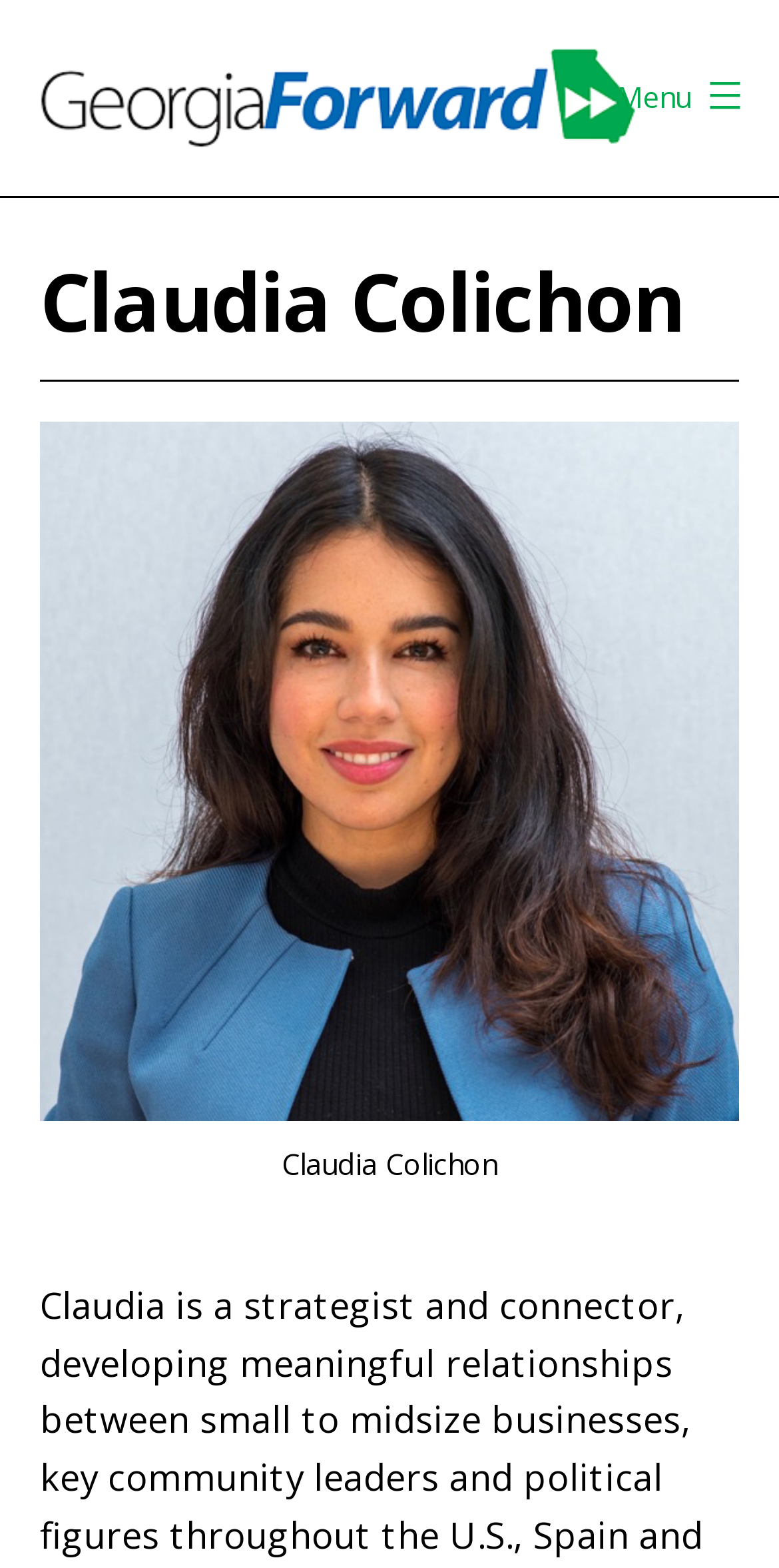What is the organization associated with Claudia Colichon?
Refer to the screenshot and deliver a thorough answer to the question presented.

There are two link elements with the text 'GeorgiaForward', which implies that this organization is related to Claudia Colichon. Additionally, the image element with the same text further supports this connection.